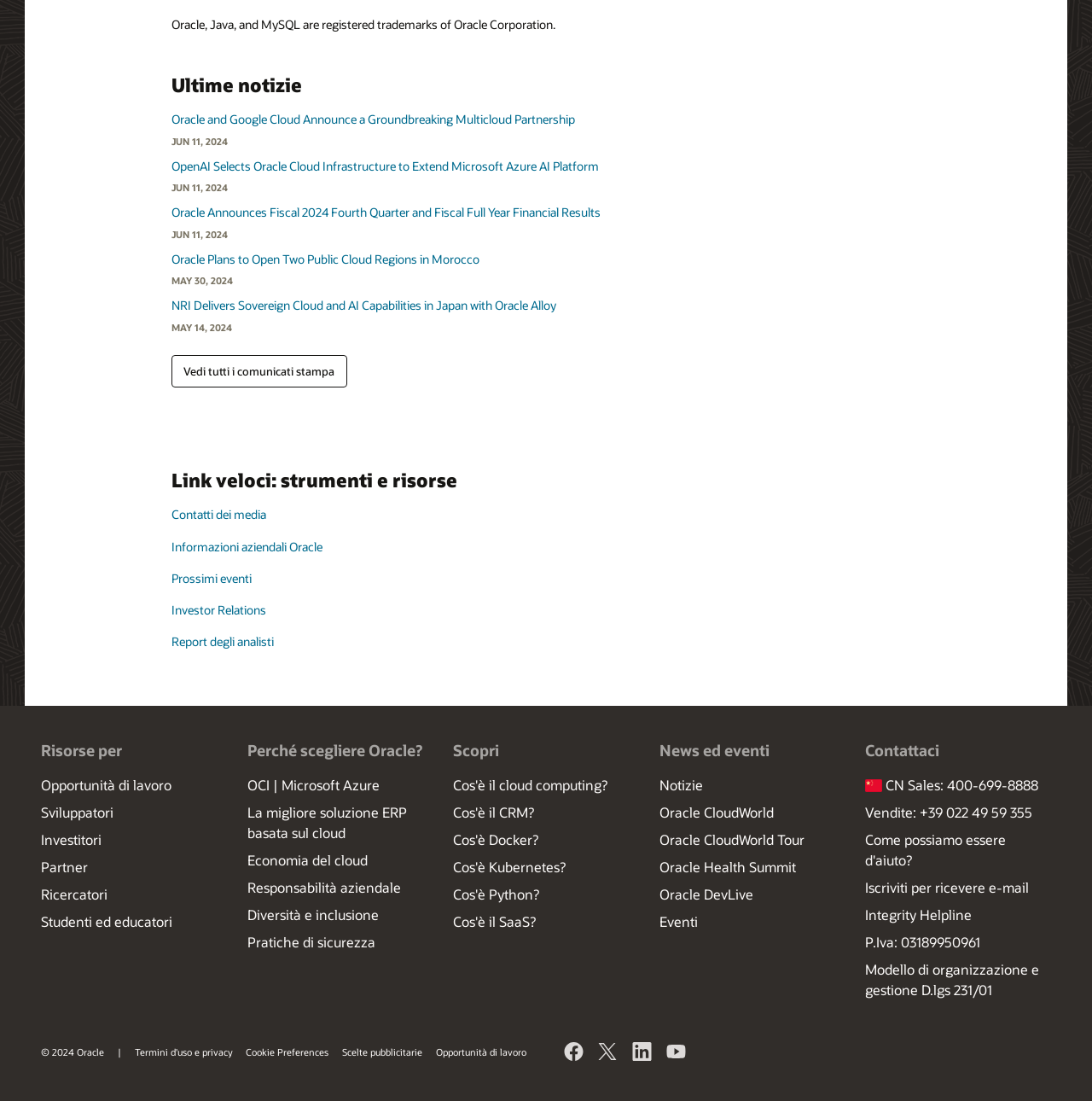What is the phone number for sales in Italy?
Relying on the image, give a concise answer in one word or a brief phrase.

+39 022 49 59 355